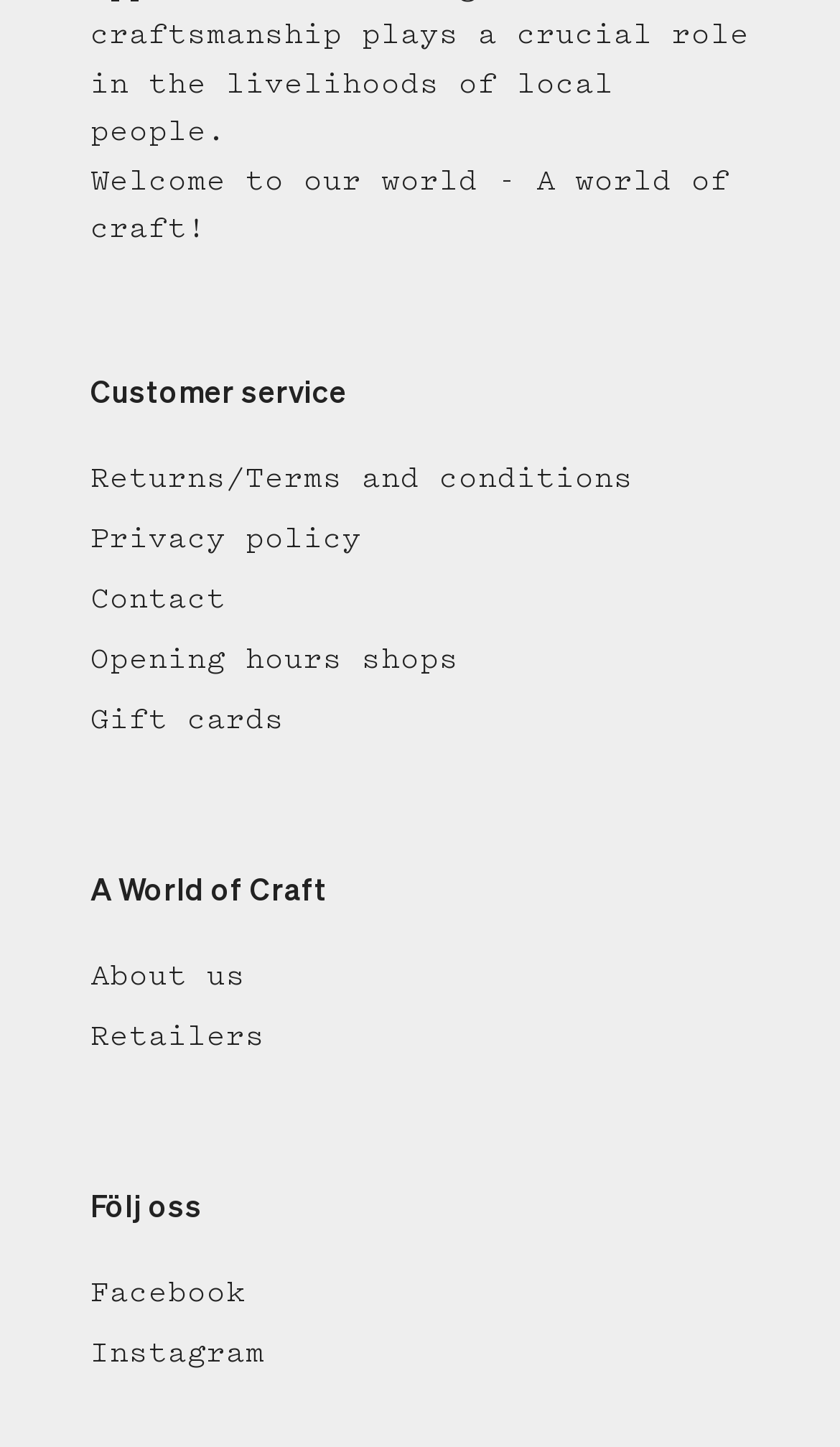What is the main theme of this website?
Answer the question with just one word or phrase using the image.

Craft